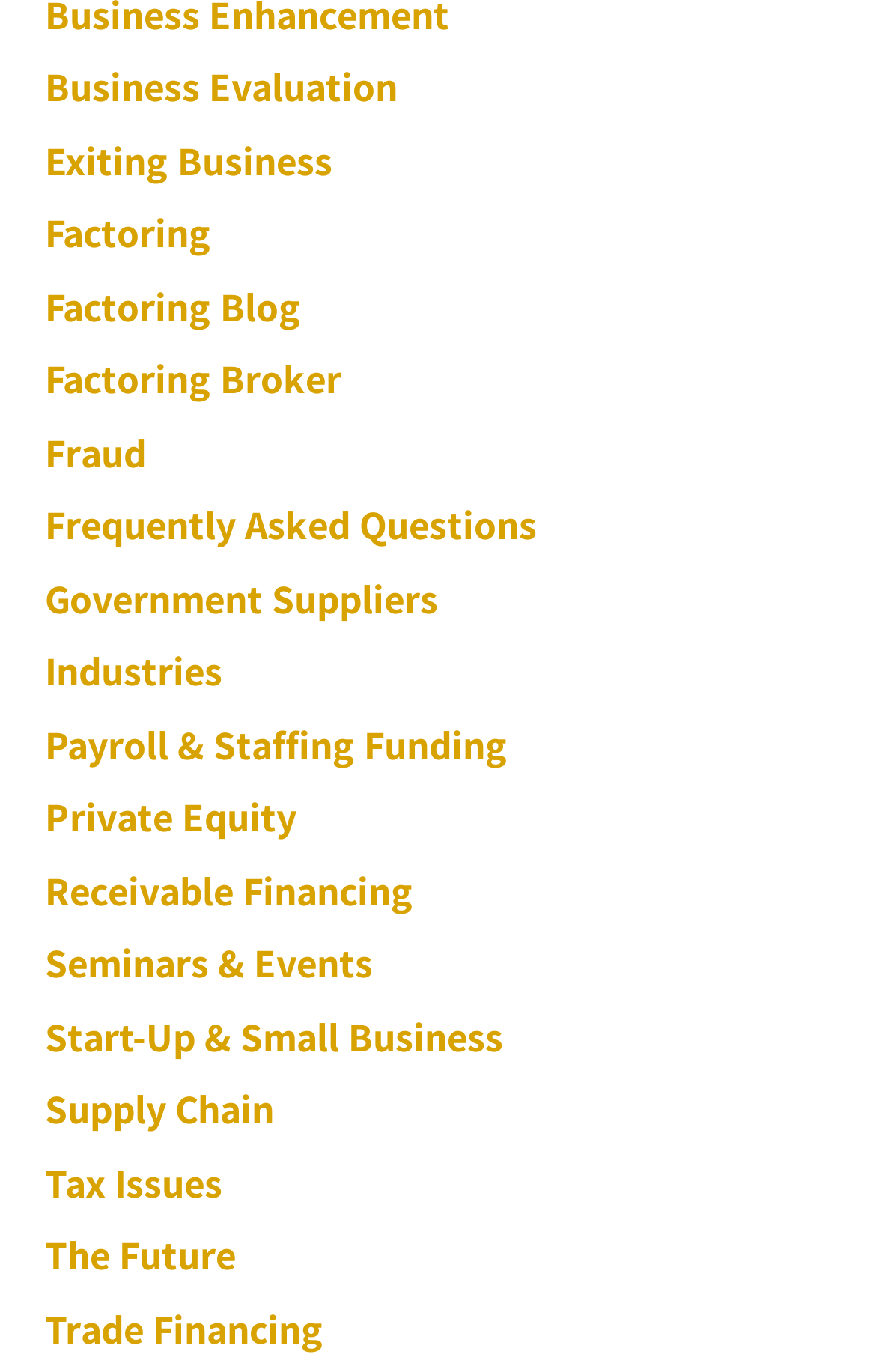How many links are related to business or finance?
Based on the screenshot, provide a one-word or short-phrase response.

All of them